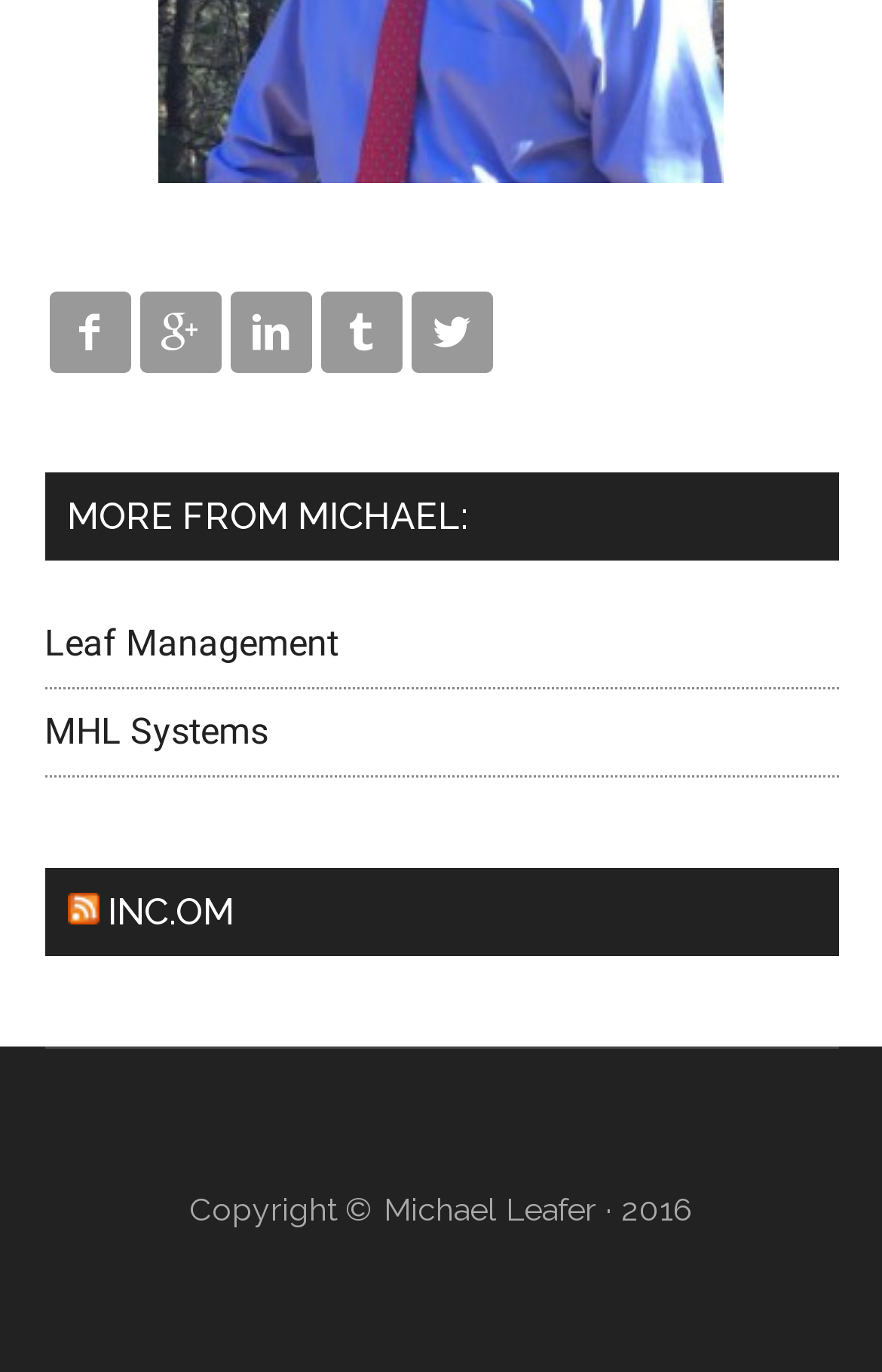What is the title of the second section?
Based on the image, give a one-word or short phrase answer.

RSS INC.OM